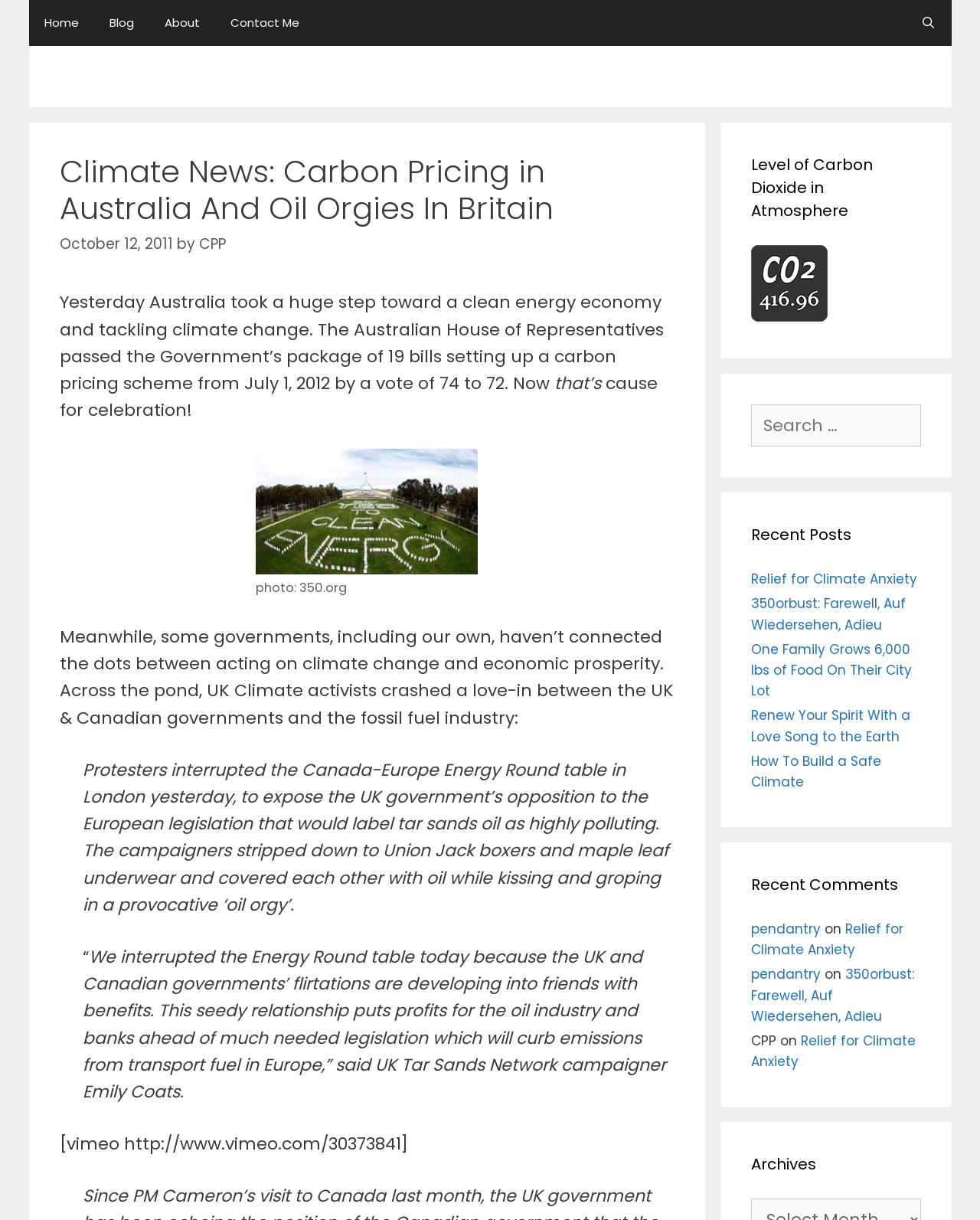What is the purpose of the 'Search for:' box?
Utilize the image to construct a detailed and well-explained answer.

The 'Search for:' box is a search box that allows users to search for specific content within the website. This can be inferred from the label 'Search for:' and the presence of a search box, which is a common UI element used for searching websites.